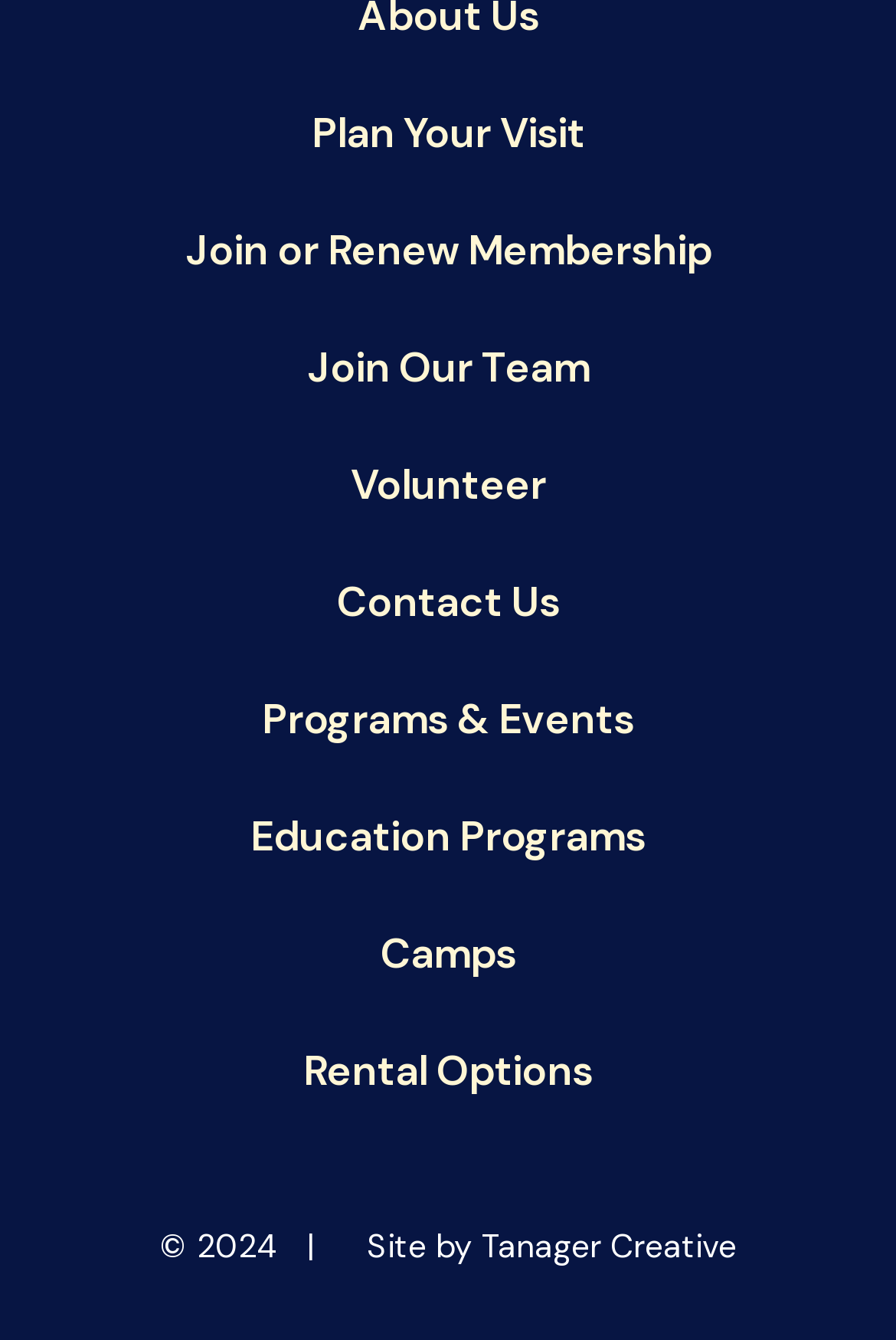Please provide the bounding box coordinates for the element that needs to be clicked to perform the following instruction: "Click the BOOK ONLINE button". The coordinates should be given as four float numbers between 0 and 1, i.e., [left, top, right, bottom].

None